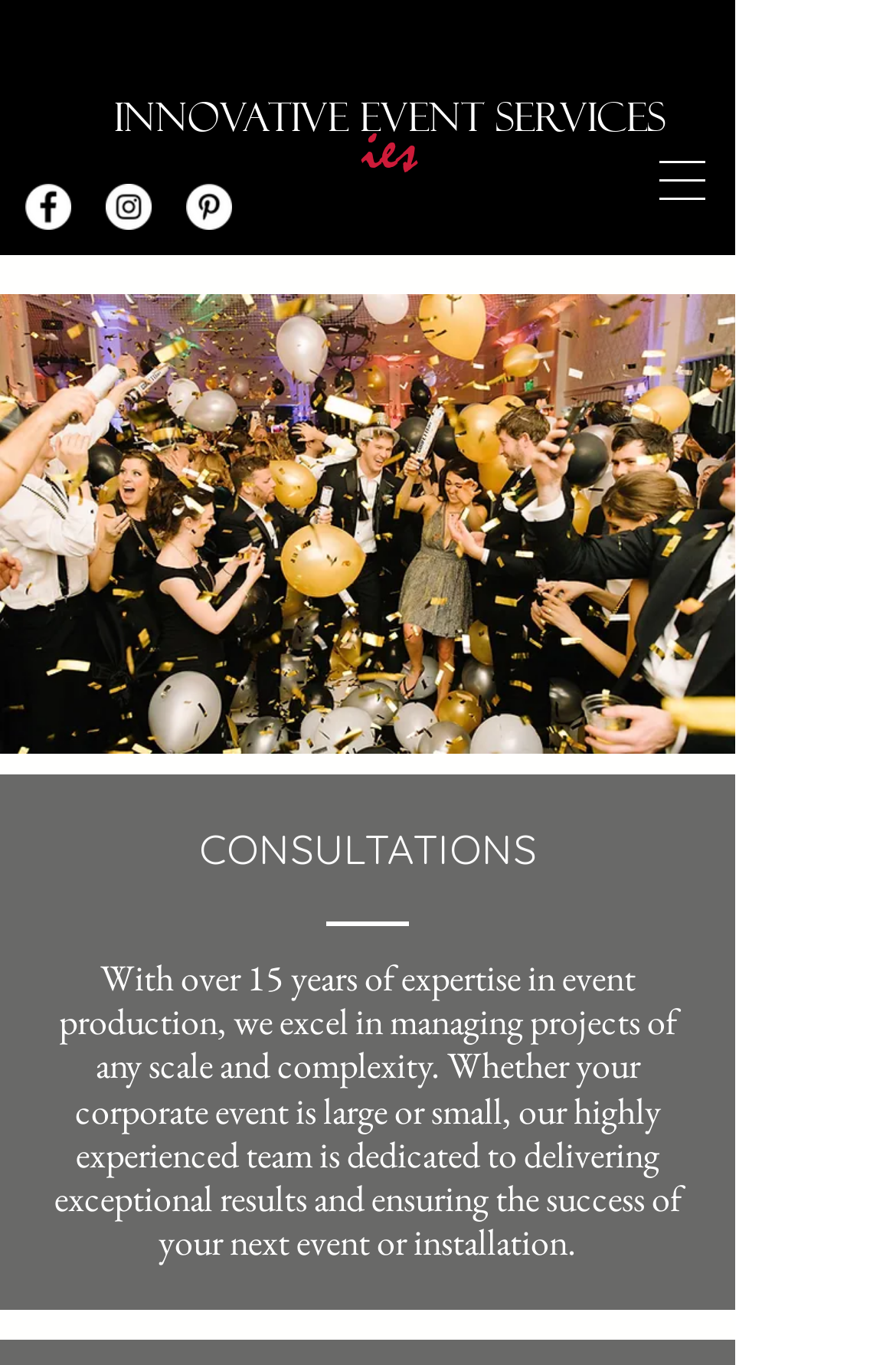Answer this question using a single word or a brief phrase:
What is the image on the webpage about?

Wedding